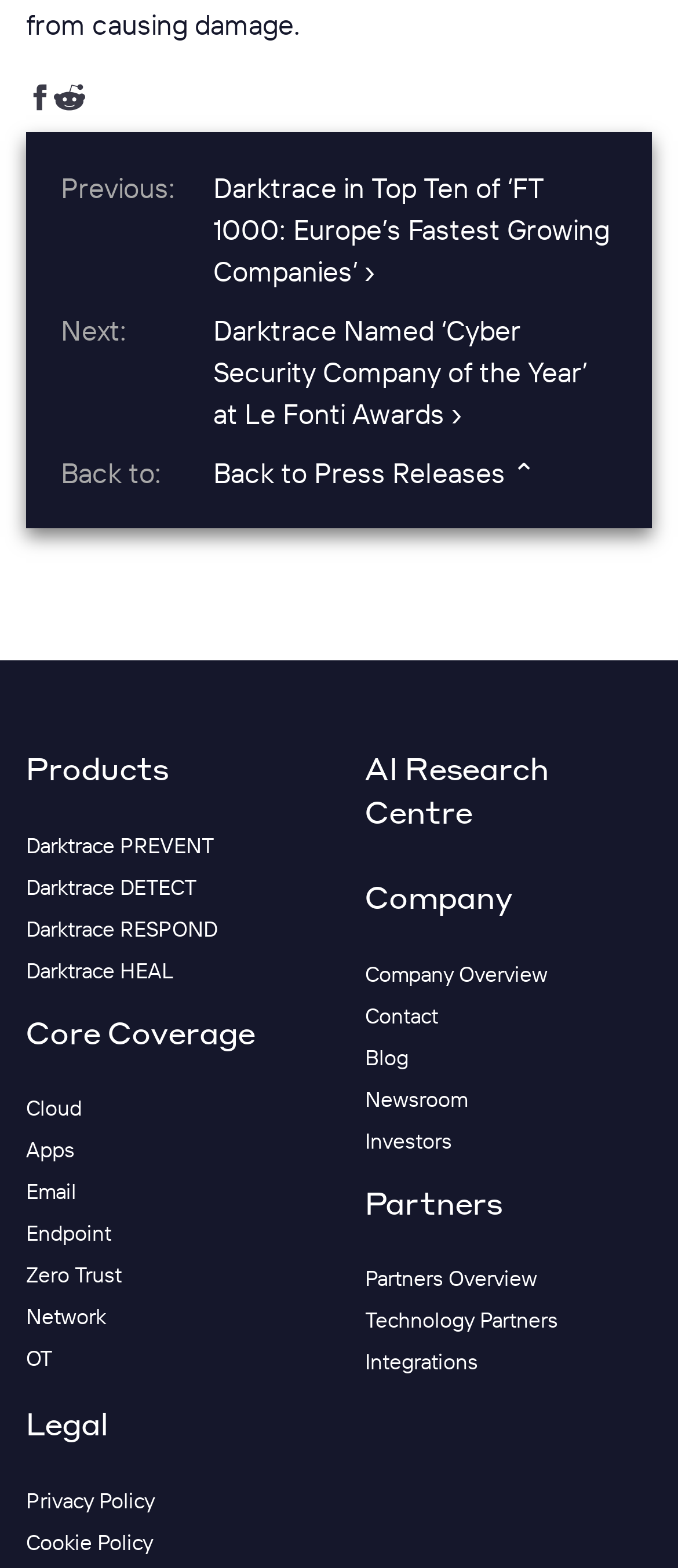What is the company name mentioned in the webpage?
Please utilize the information in the image to give a detailed response to the question.

The company name 'Darktrace' is mentioned in the webpage as it appears in the links 'Darktrace PREVENT', 'Darktrace DETECT', 'Darktrace RESPOND', and 'Darktrace HEAL'.